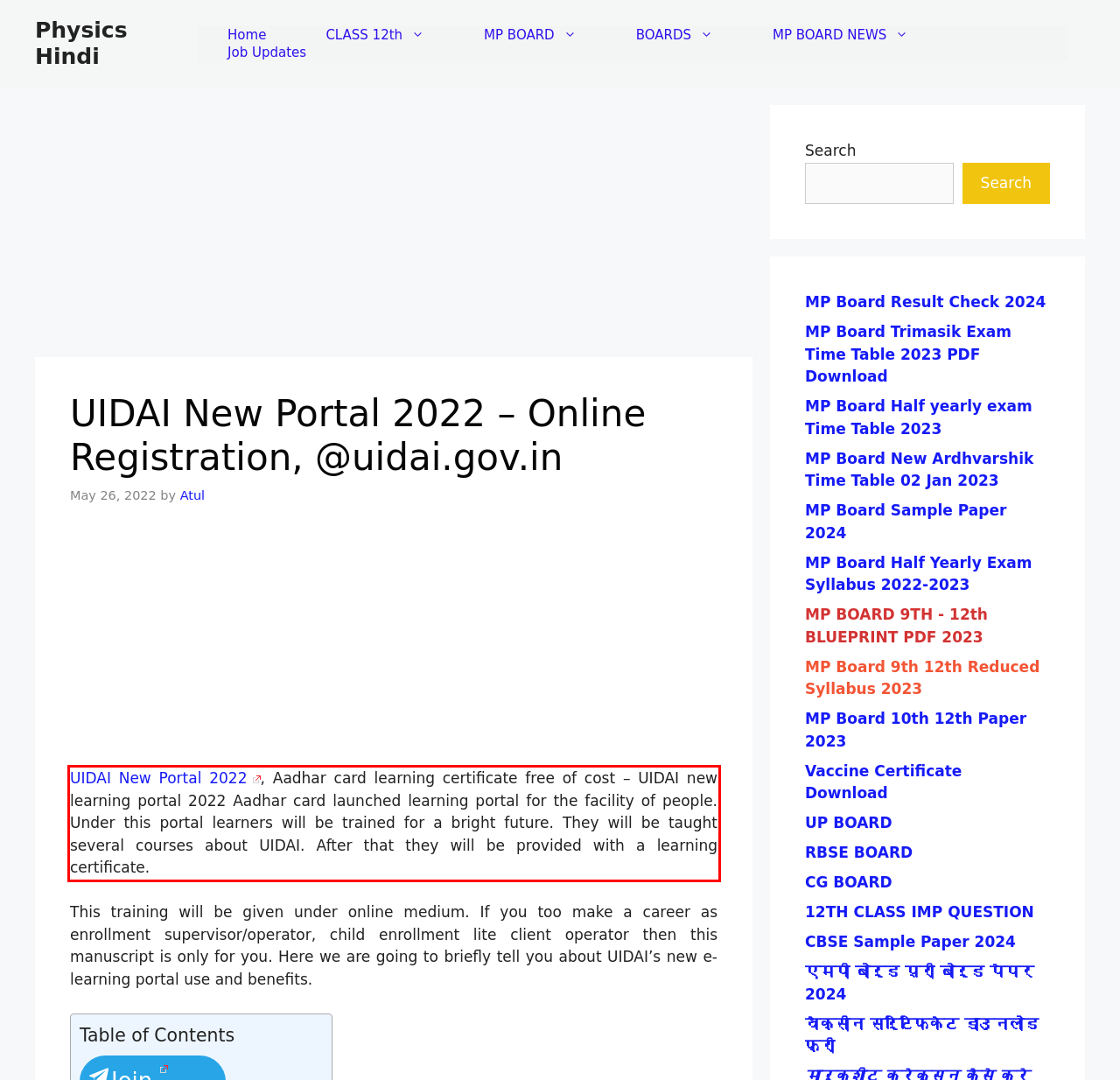You are provided with a screenshot of a webpage featuring a red rectangle bounding box. Extract the text content within this red bounding box using OCR.

UIDAI New Portal 2022, Aadhar card learning certificate free of cost – UIDAI new learning portal 2022 Aadhar card launched learning portal for the facility of people. Under this portal learners will be trained for a bright future. They will be taught several courses about UIDAI. After that they will be provided with a learning certificate.